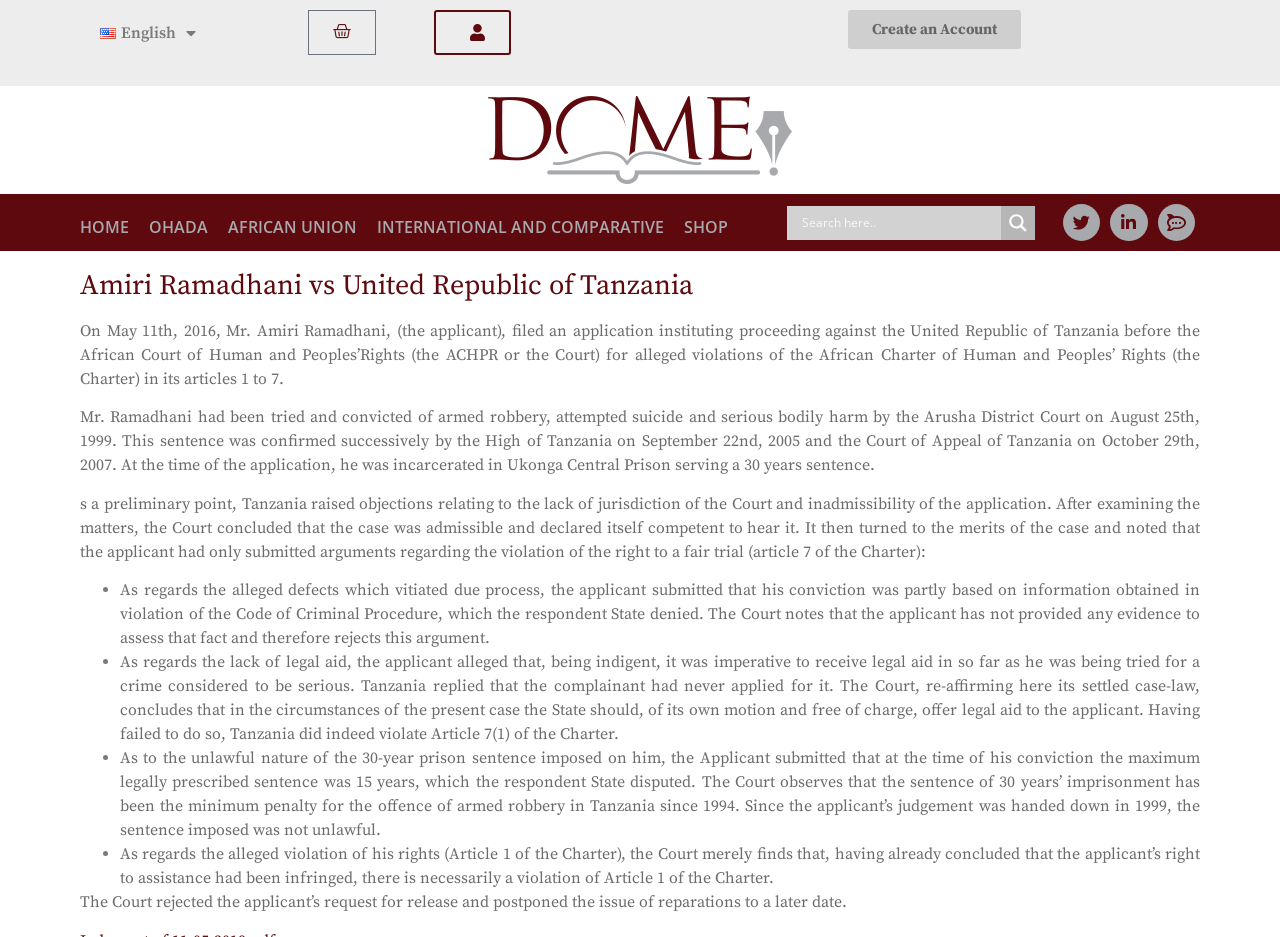Provide the bounding box coordinates for the specified HTML element described in this description: "aria-label="Search input" name="phrase" placeholder="Search here.."". The coordinates should be four float numbers ranging from 0 to 1, in the format [left, top, right, bottom].

[0.626, 0.22, 0.778, 0.256]